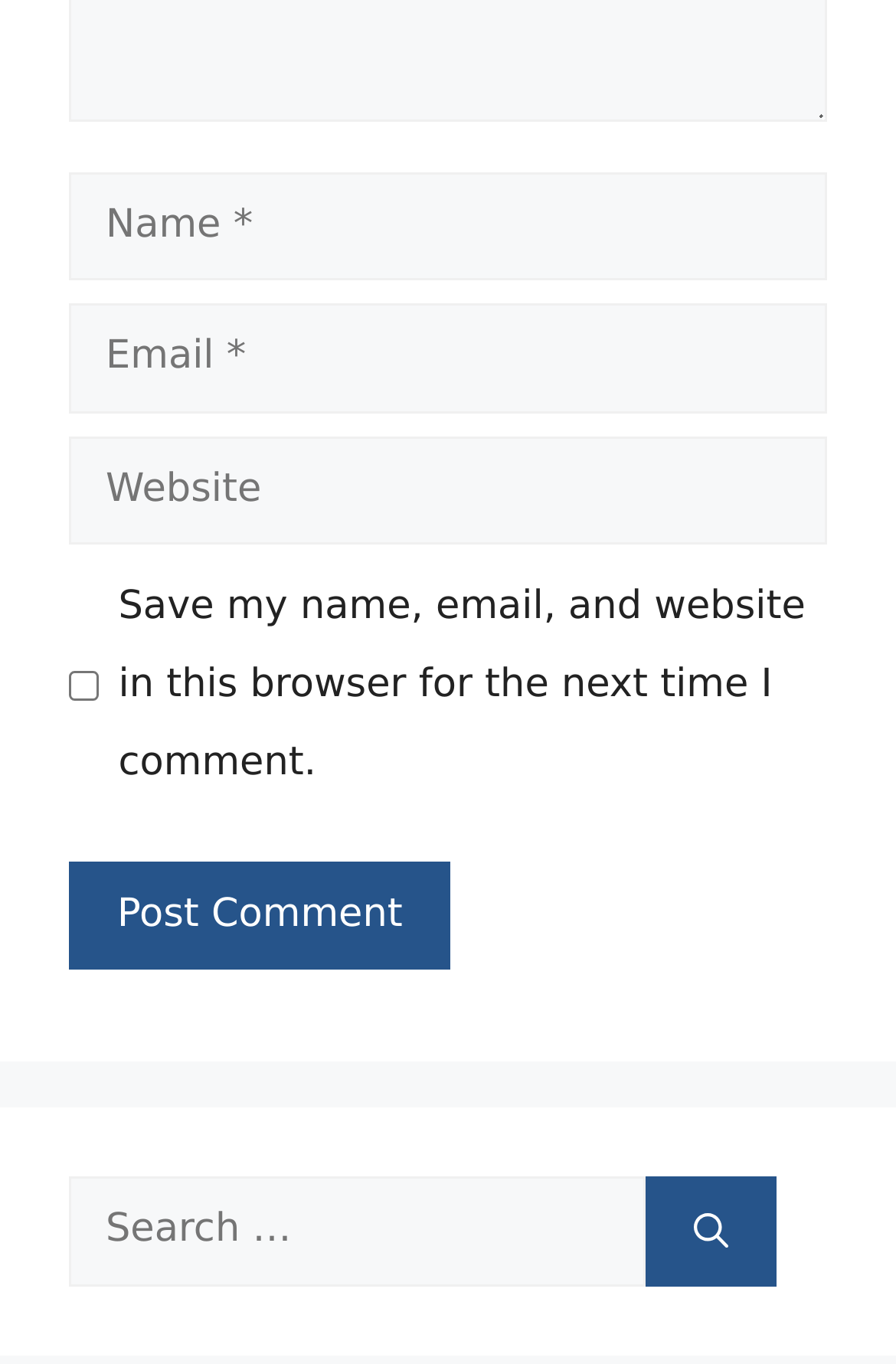Answer the following query with a single word or phrase:
What is the label of the first textbox?

Name